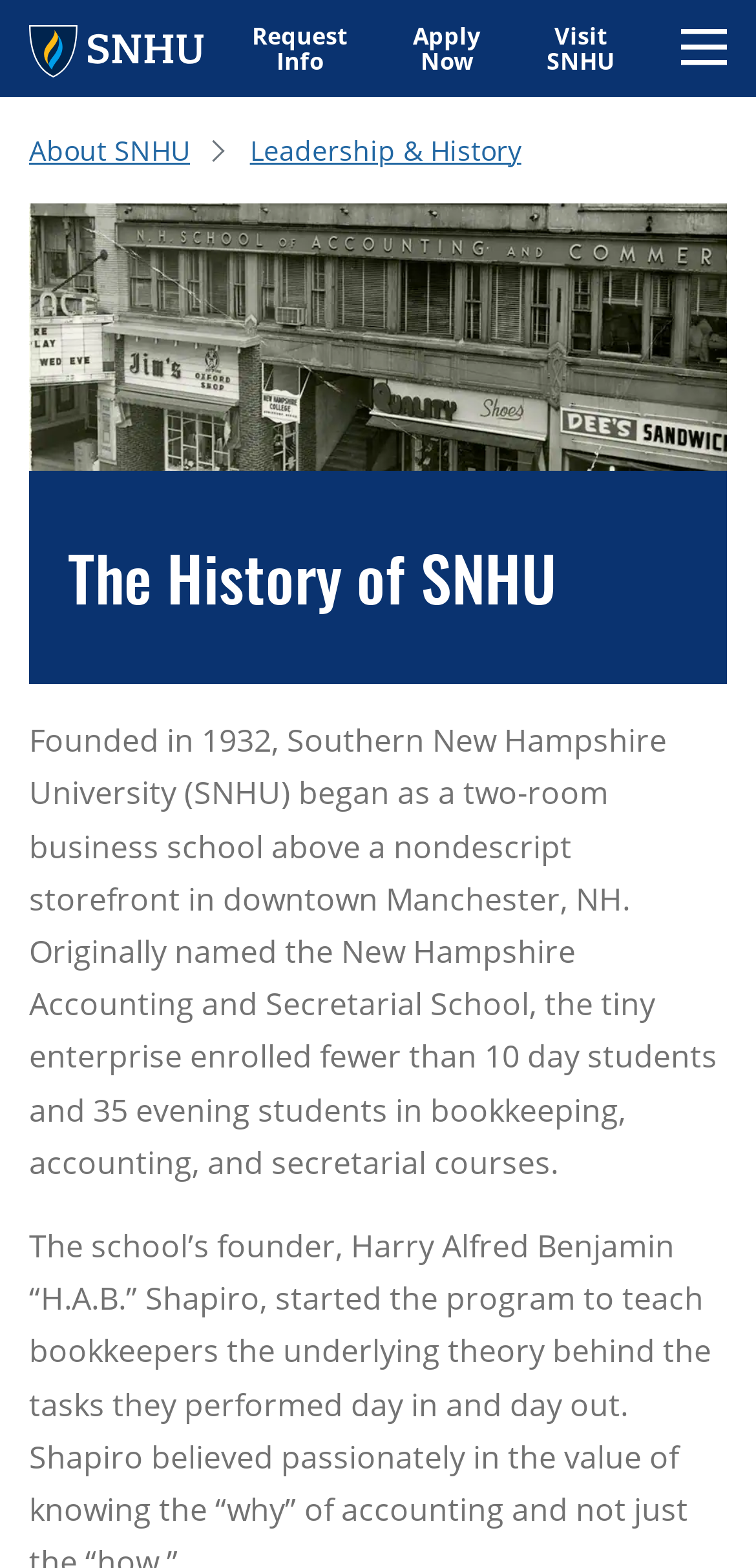Offer a detailed explanation of the webpage layout and contents.

The webpage is about the history of Southern New Hampshire University (SNHU). At the top left, there is a button to skip to the main content. Next to it, there is a link to the SNHU homepage, accompanied by the university's logo. 

On the top right, there is a navigation menu with utility links, including "Request Info", "Apply Now", and "Visit SNHU". A menu button with three horizontal lines is located at the top right corner.

Below the navigation menu, there is a breadcrumb navigation with links to "About SNHU" and "Leadership & History". 

A historical image of the NH School of Accounting and Commerce is displayed below the breadcrumb navigation, taking up most of the width of the page. 

The main content of the page starts with a heading "The History of SNHU", followed by a paragraph of text that describes the founding of the university in 1932. The text explains that the university began as a small business school in downtown Manchester, NH, and initially enrolled fewer than 10 day students and 35 evening students in bookkeeping, accounting, and secretarial courses.